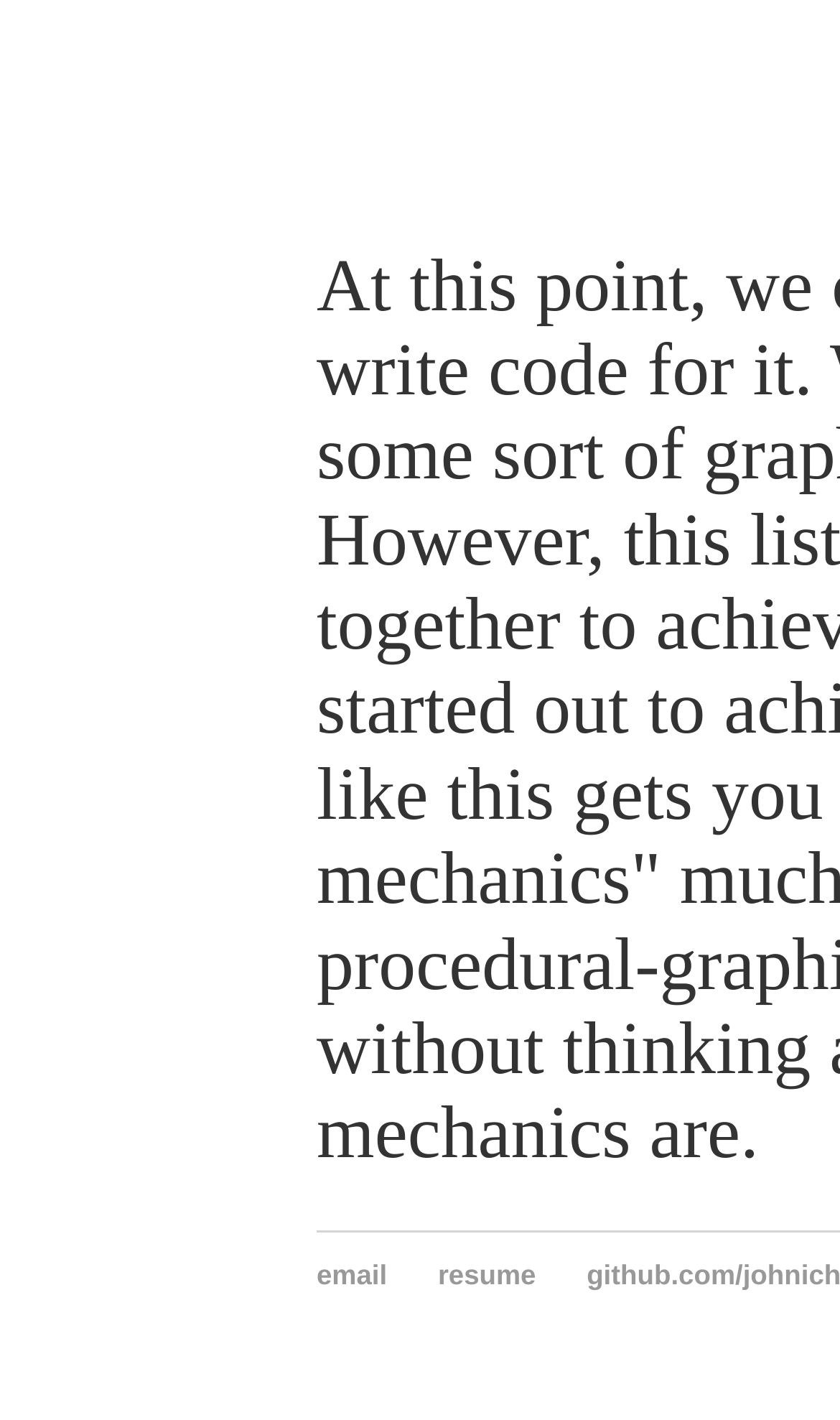Ascertain the bounding box coordinates for the UI element detailed here: "resume". The coordinates should be provided as [left, top, right, bottom] with each value being a float between 0 and 1.

[0.521, 0.887, 0.638, 0.91]